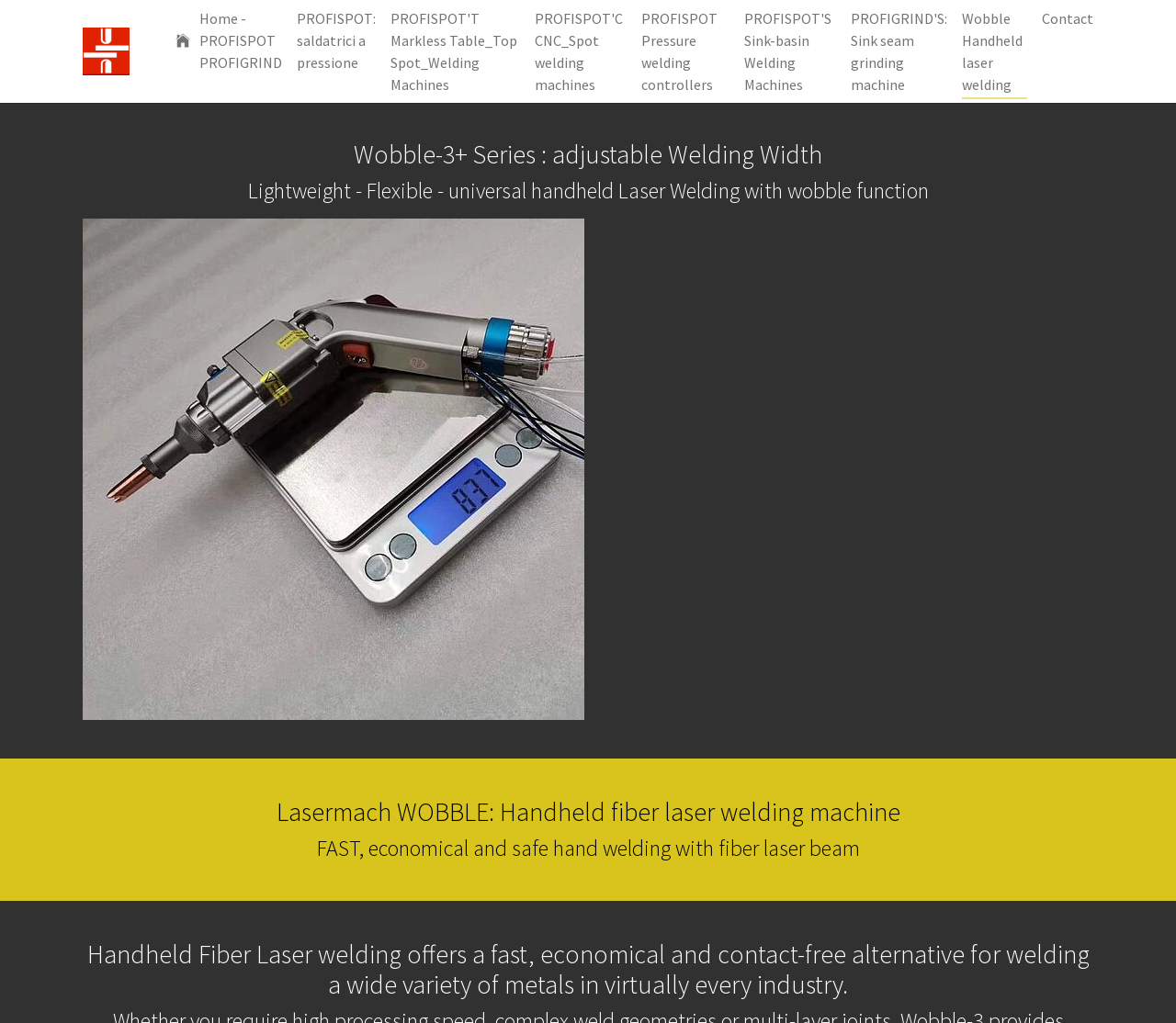Respond to the following query with just one word or a short phrase: 
What is the purpose of the Wobble function?

adjustable welding width